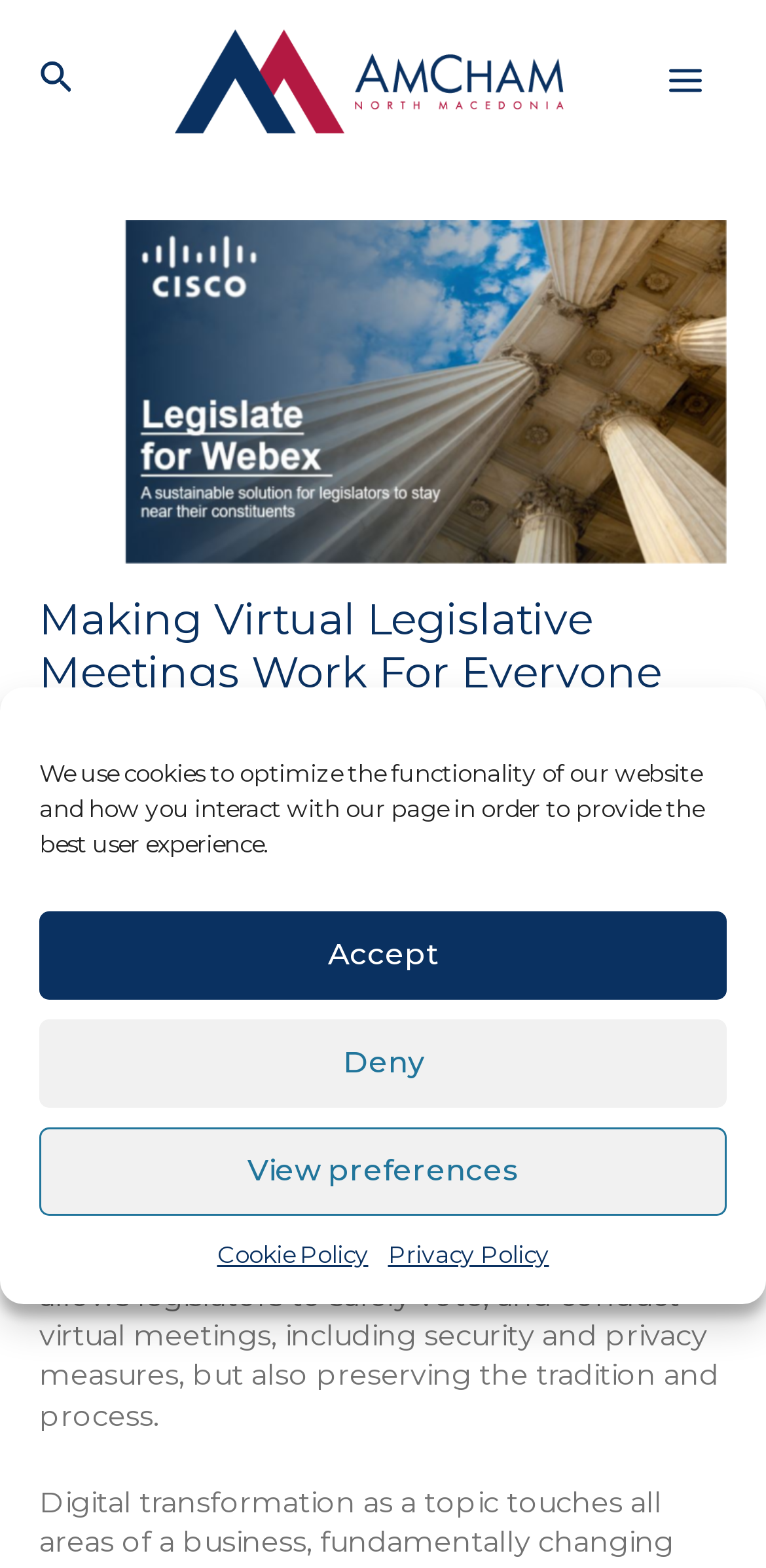Find the UI element described as: "aria-label="Search icon link"" and predict its bounding box coordinates. Ensure the coordinates are four float numbers between 0 and 1, [left, top, right, bottom].

[0.051, 0.04, 0.098, 0.068]